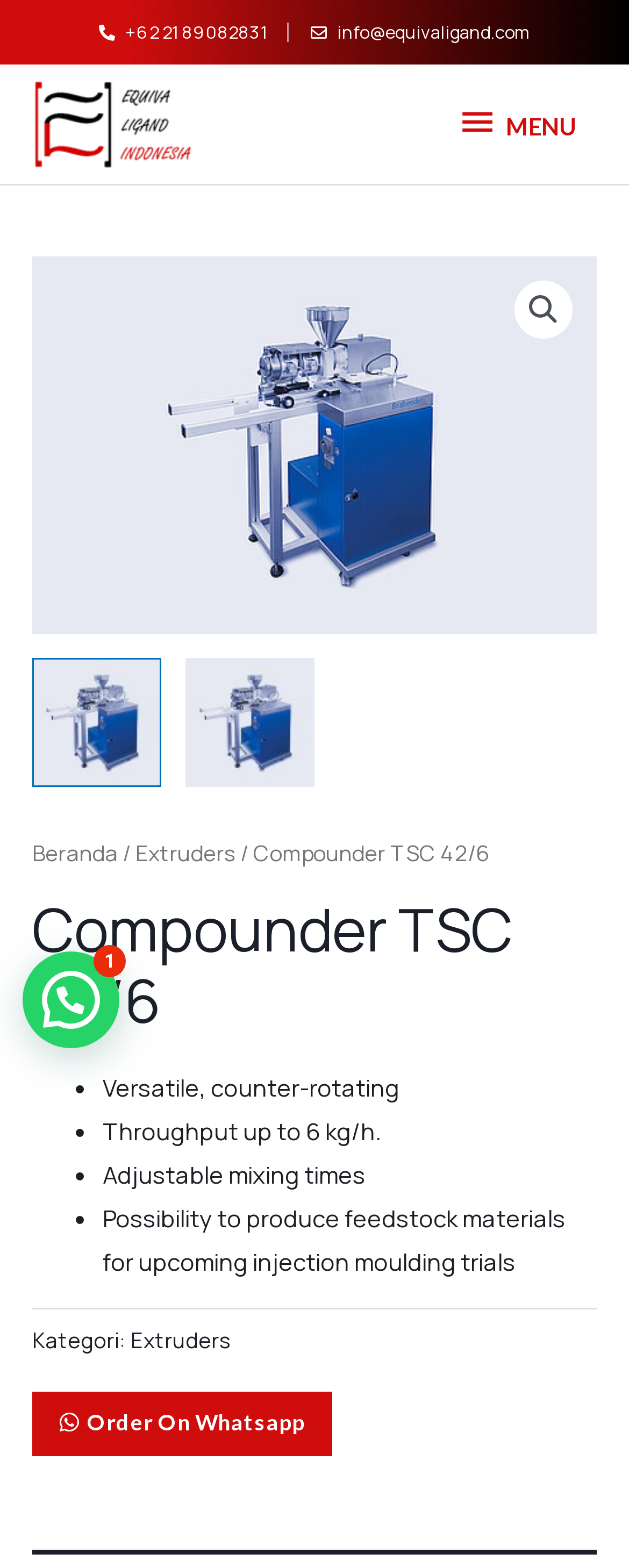Please give the bounding box coordinates of the area that should be clicked to fulfill the following instruction: "Order on Whatsapp". The coordinates should be in the format of four float numbers from 0 to 1, i.e., [left, top, right, bottom].

[0.051, 0.888, 0.528, 0.928]